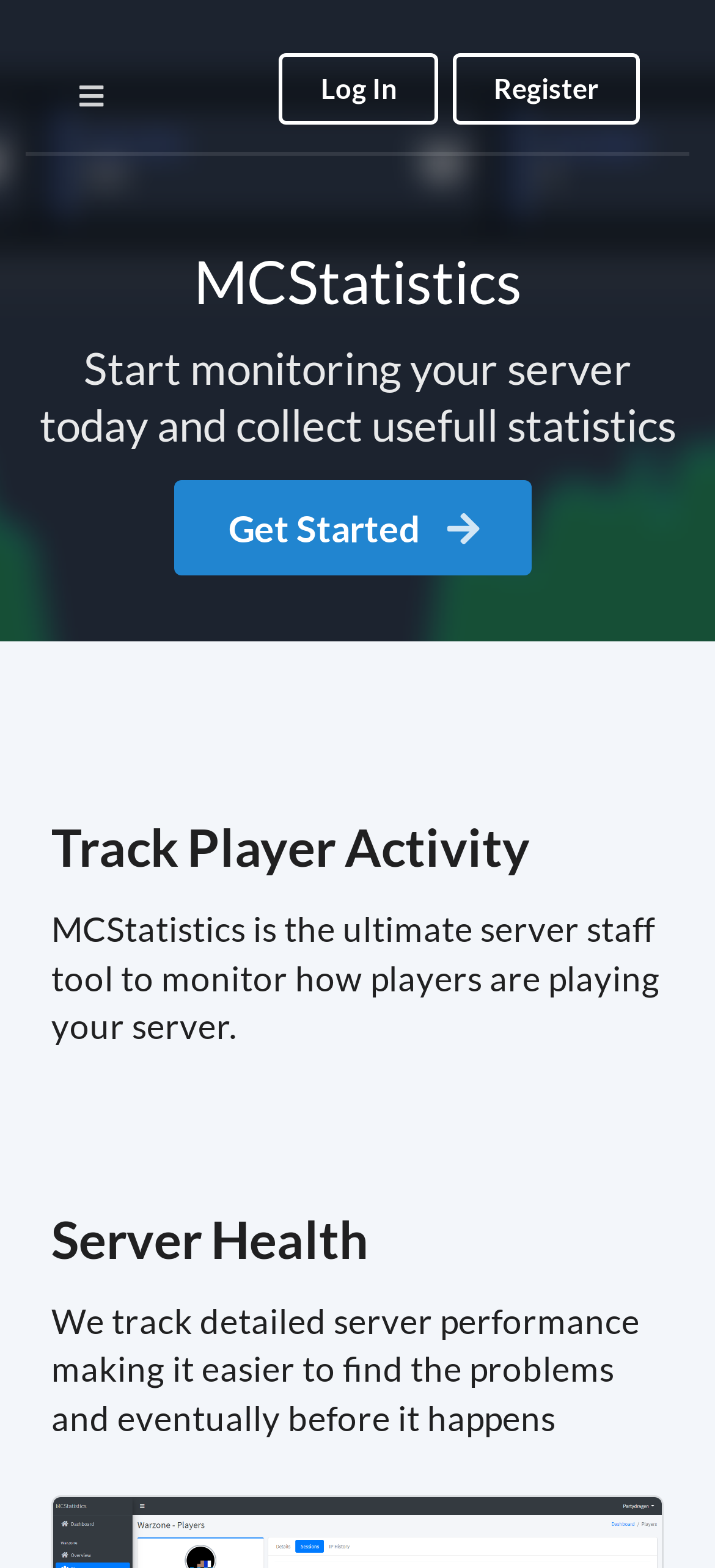Using the given element description, provide the bounding box coordinates (top-left x, top-left y, bottom-right x, bottom-right y) for the corresponding UI element in the screenshot: Get Started

[0.242, 0.306, 0.745, 0.368]